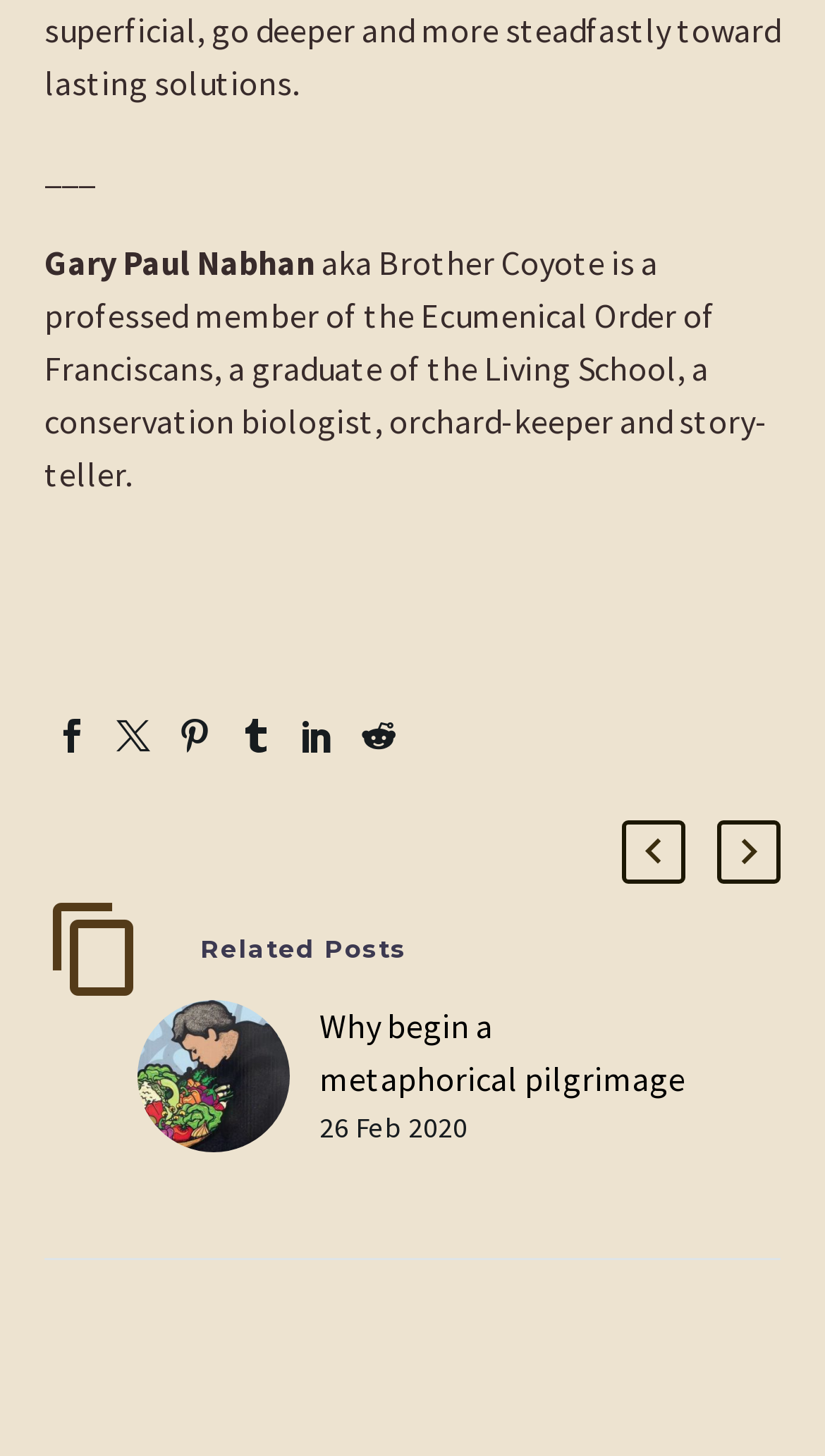When was the post published?
Look at the image and respond with a one-word or short phrase answer.

26 Feb 2020